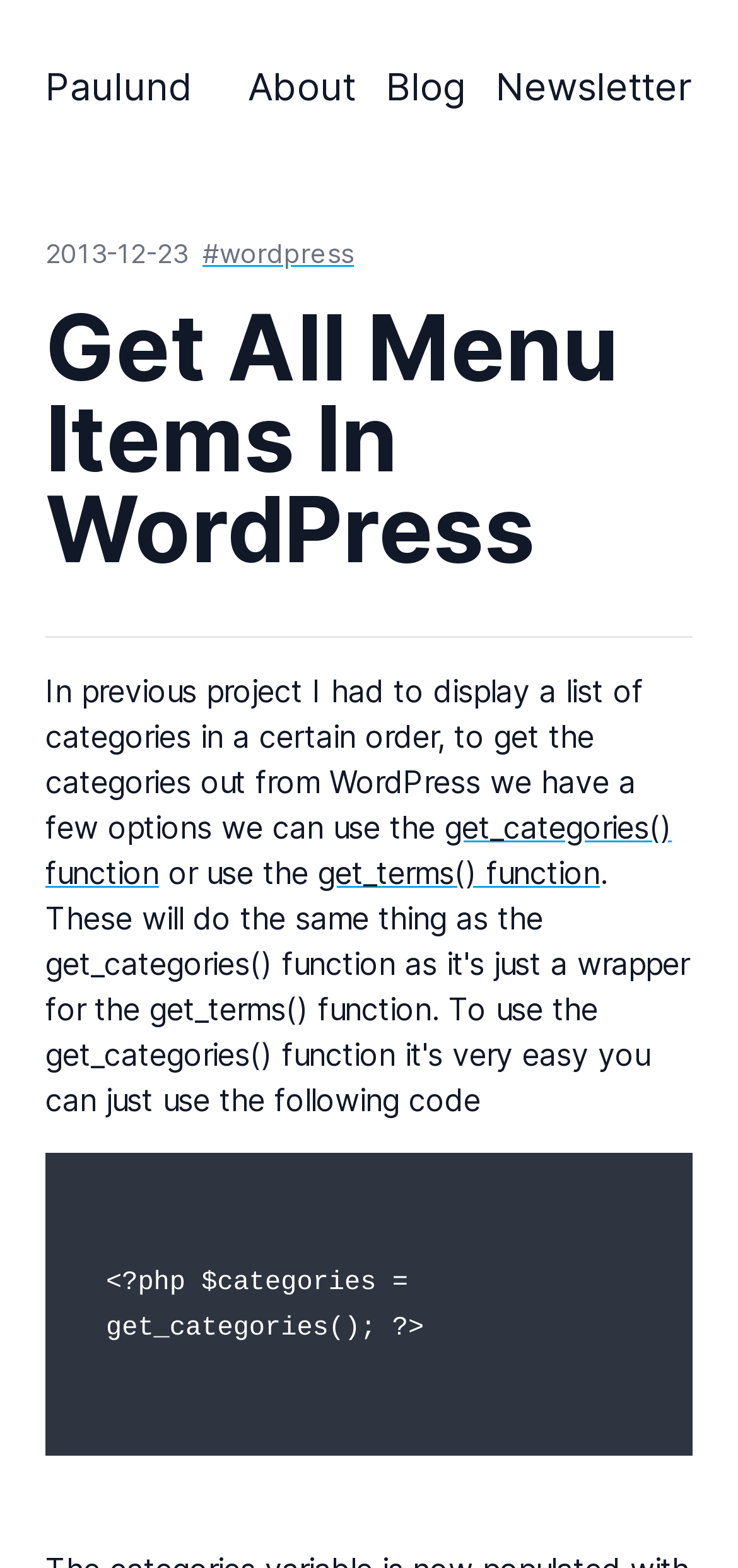Determine and generate the text content of the webpage's headline.

Get All Menu Items In WordPress